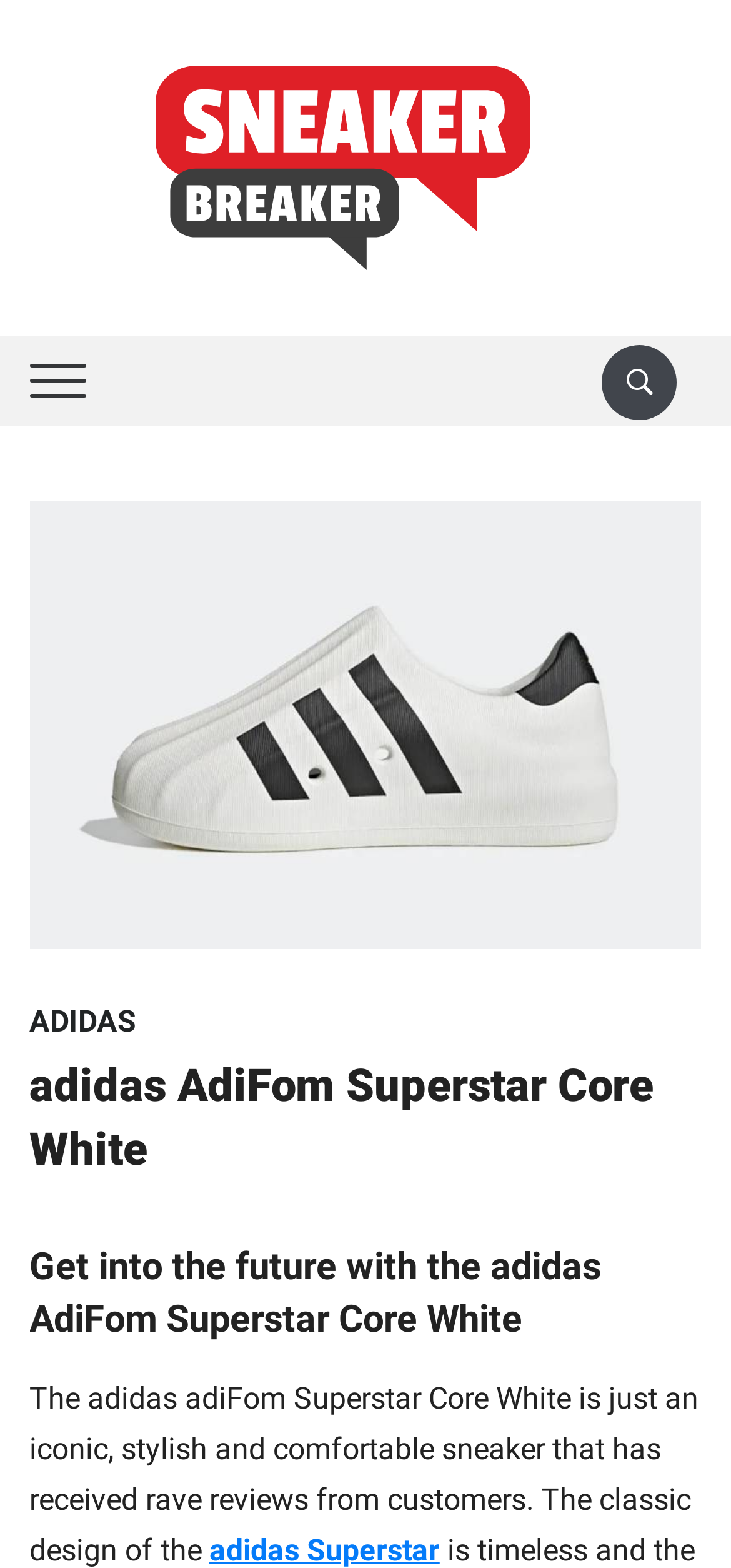Given the element description: "value="Search"", predict the bounding box coordinates of this UI element. The coordinates must be four float numbers between 0 and 1, given as [left, top, right, bottom].

[0.824, 0.22, 0.927, 0.268]